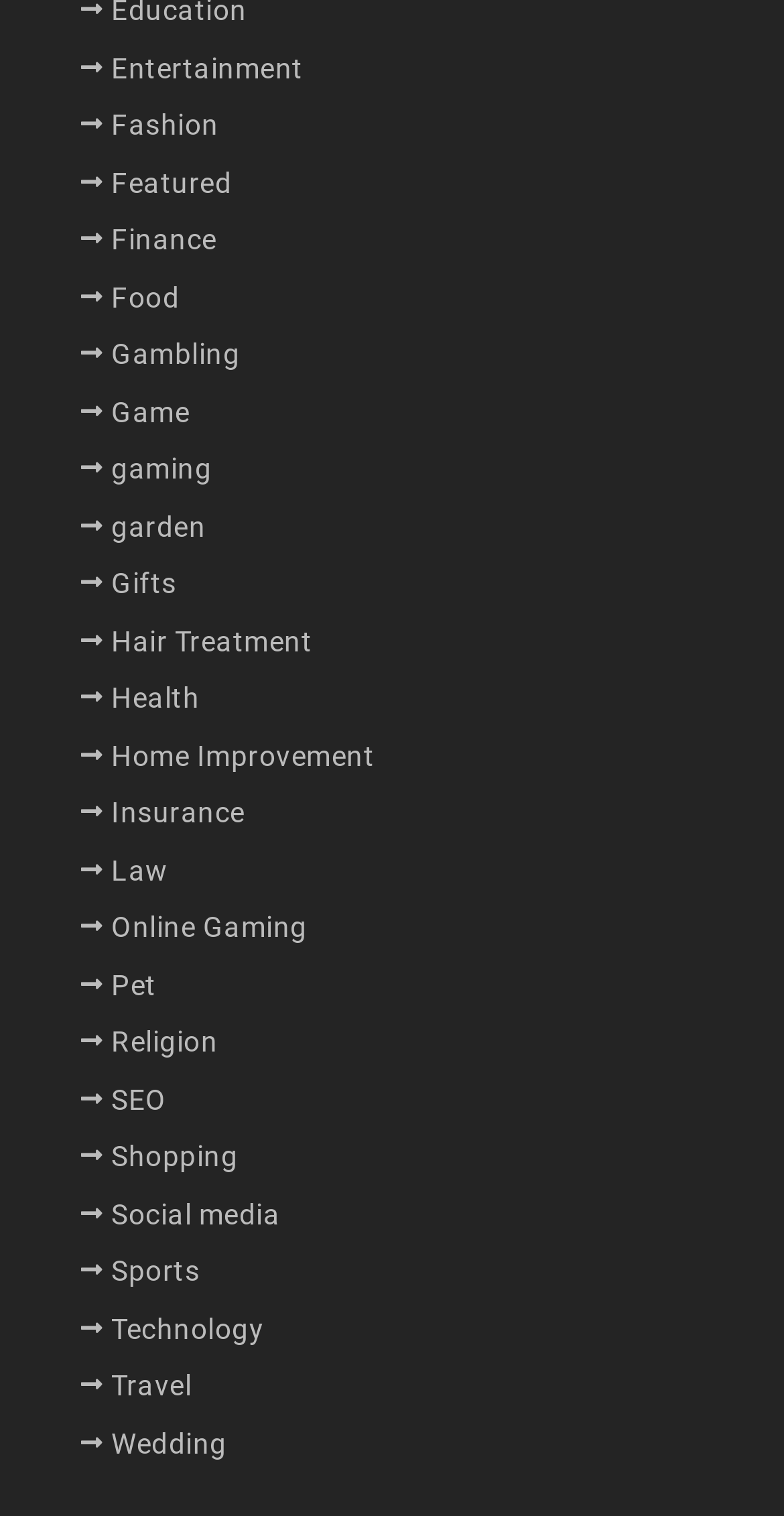Can you pinpoint the bounding box coordinates for the clickable element required for this instruction: "View Featured content"? The coordinates should be four float numbers between 0 and 1, i.e., [left, top, right, bottom].

[0.142, 0.104, 0.296, 0.137]